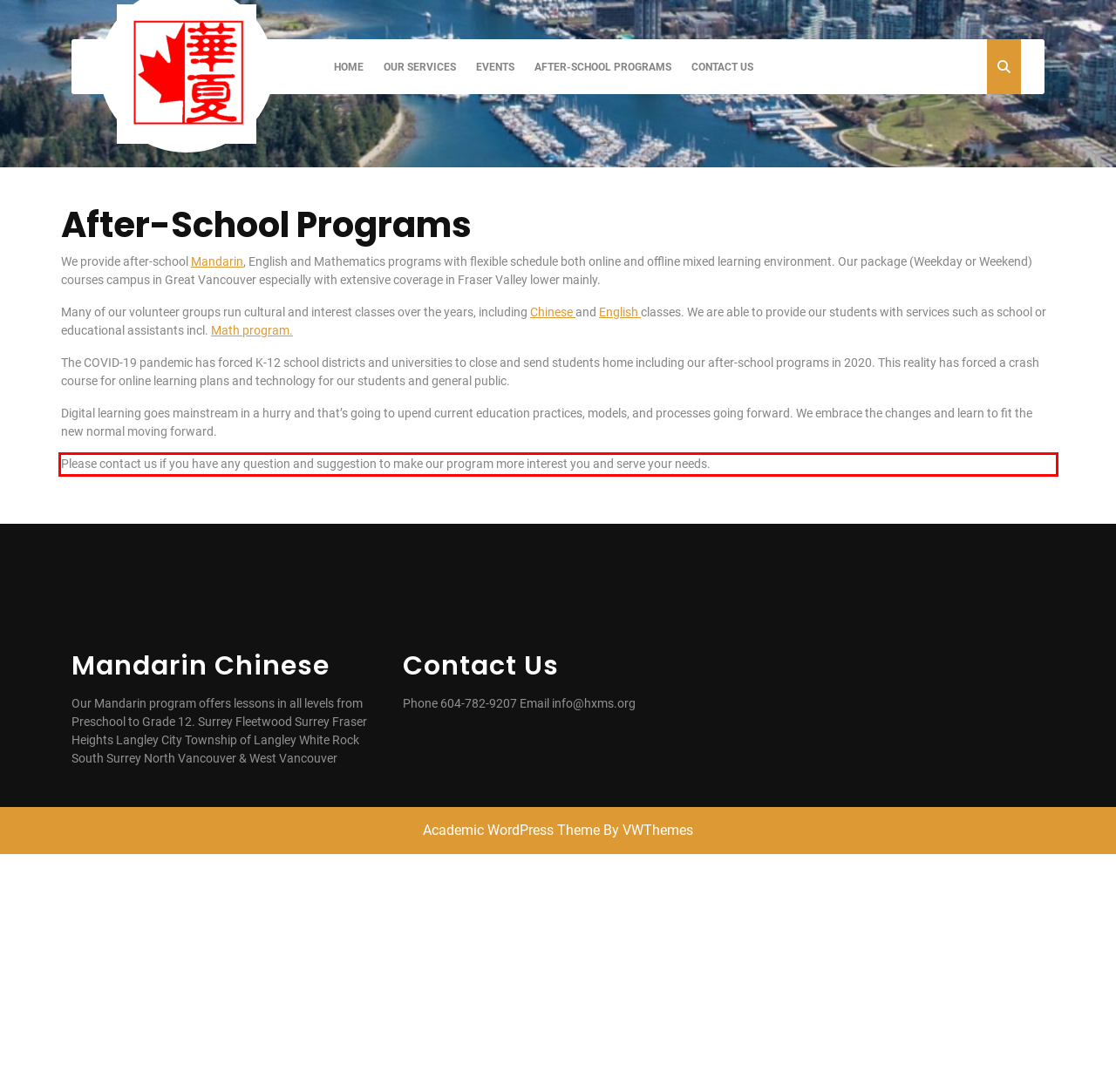Identify the red bounding box in the webpage screenshot and perform OCR to generate the text content enclosed.

Please contact us if you have any question and suggestion to make our program more interest you and serve your needs.